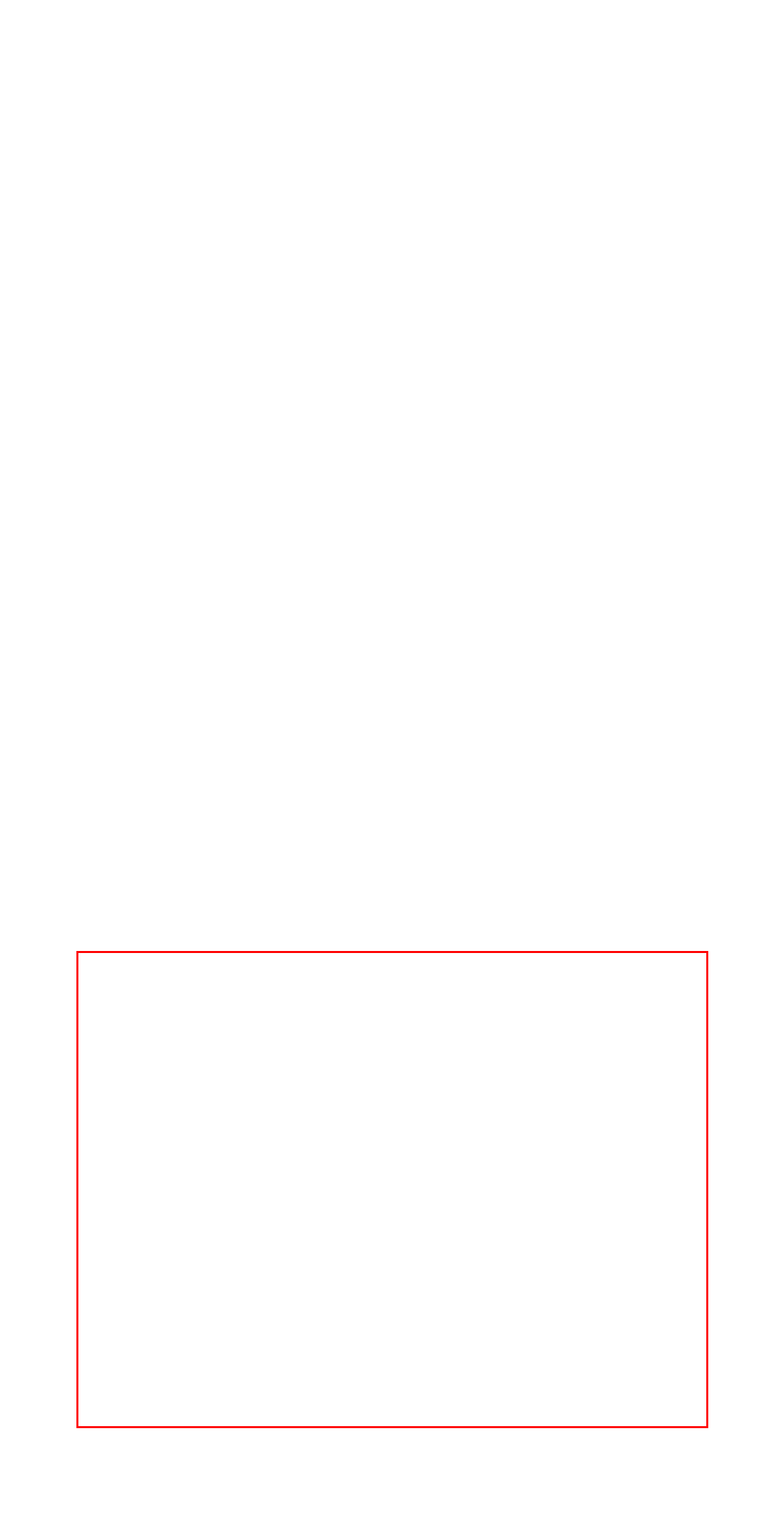Observe the screenshot of the webpage, locate the red bounding box, and extract the text content within it.

The video file is simply a way that you can show the presentation on a screen/tv and pause each slide as you study the pdf with a group if you don’t have a way to use the actual Keynote Presentation. The video is 1080p HD (240MB file size).